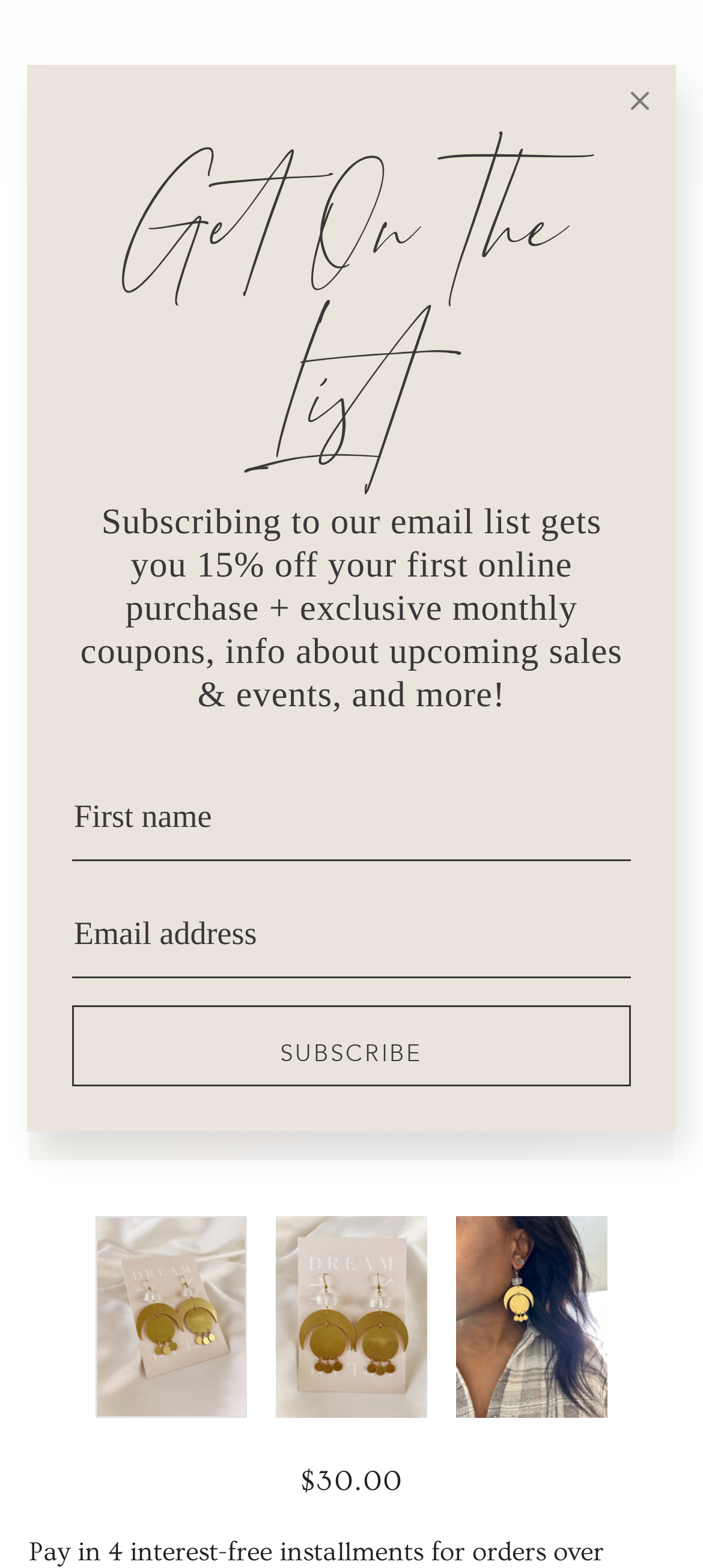What is the price of the earrings? Please answer the question using a single word or phrase based on the image.

$30.00